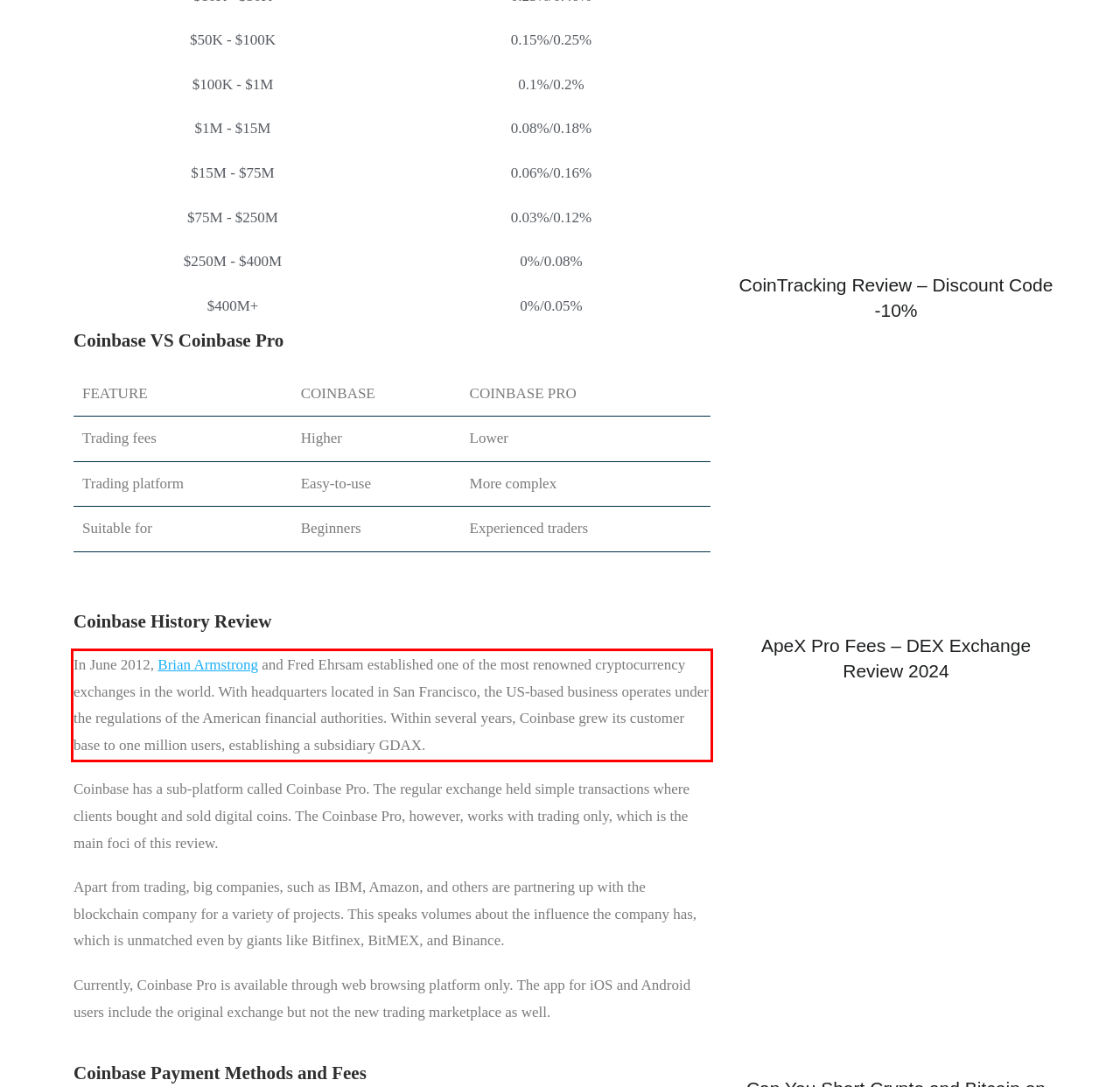In the given screenshot, locate the red bounding box and extract the text content from within it.

In June 2012, Brian Armstrong and Fred Ehrsam established one of the most renowned cryptocurrency exchanges in the world. With headquarters located in San Francisco, the US-based business operates under the regulations of the American financial authorities. Within several years, Coinbase grew its customer base to one million users, establishing a subsidiary GDAX.